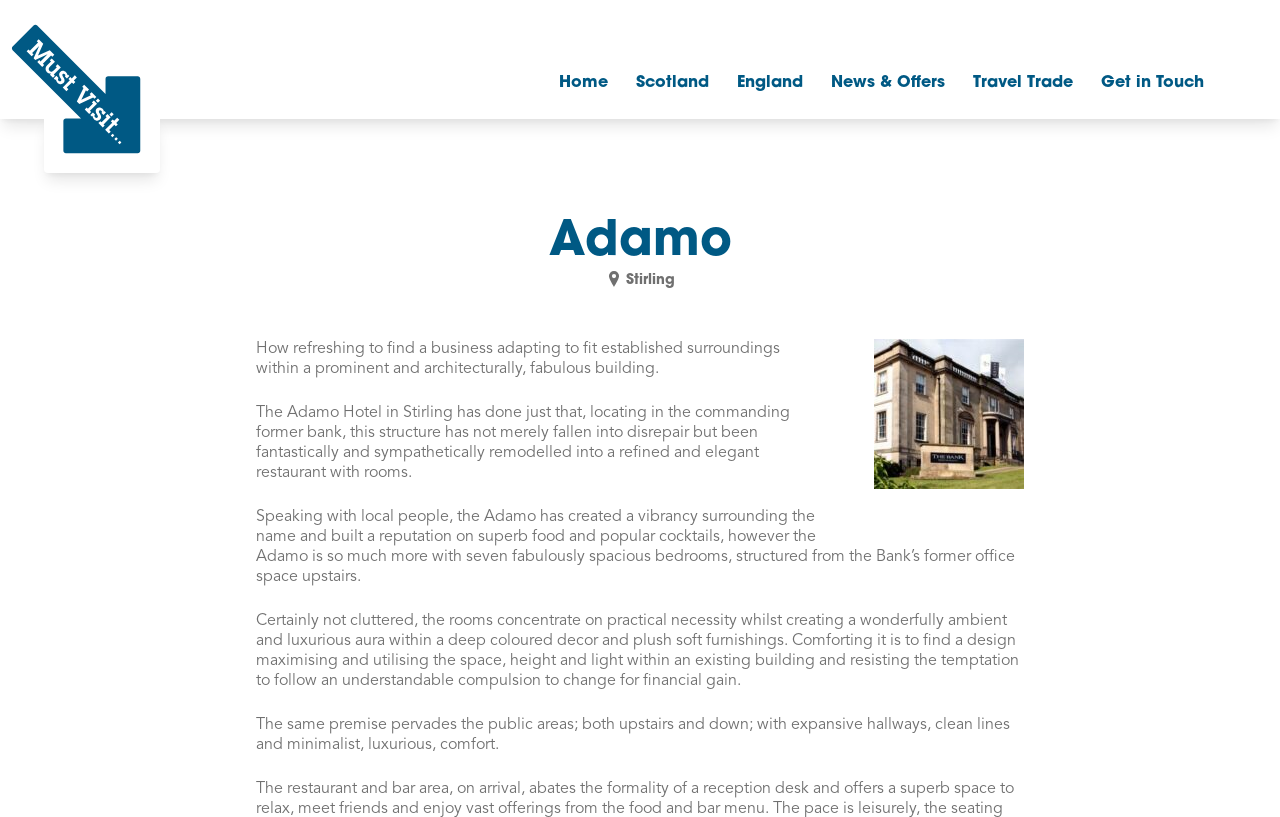Find the bounding box of the UI element described as follows: "Get in Touch".

[0.86, 0.087, 0.941, 0.121]